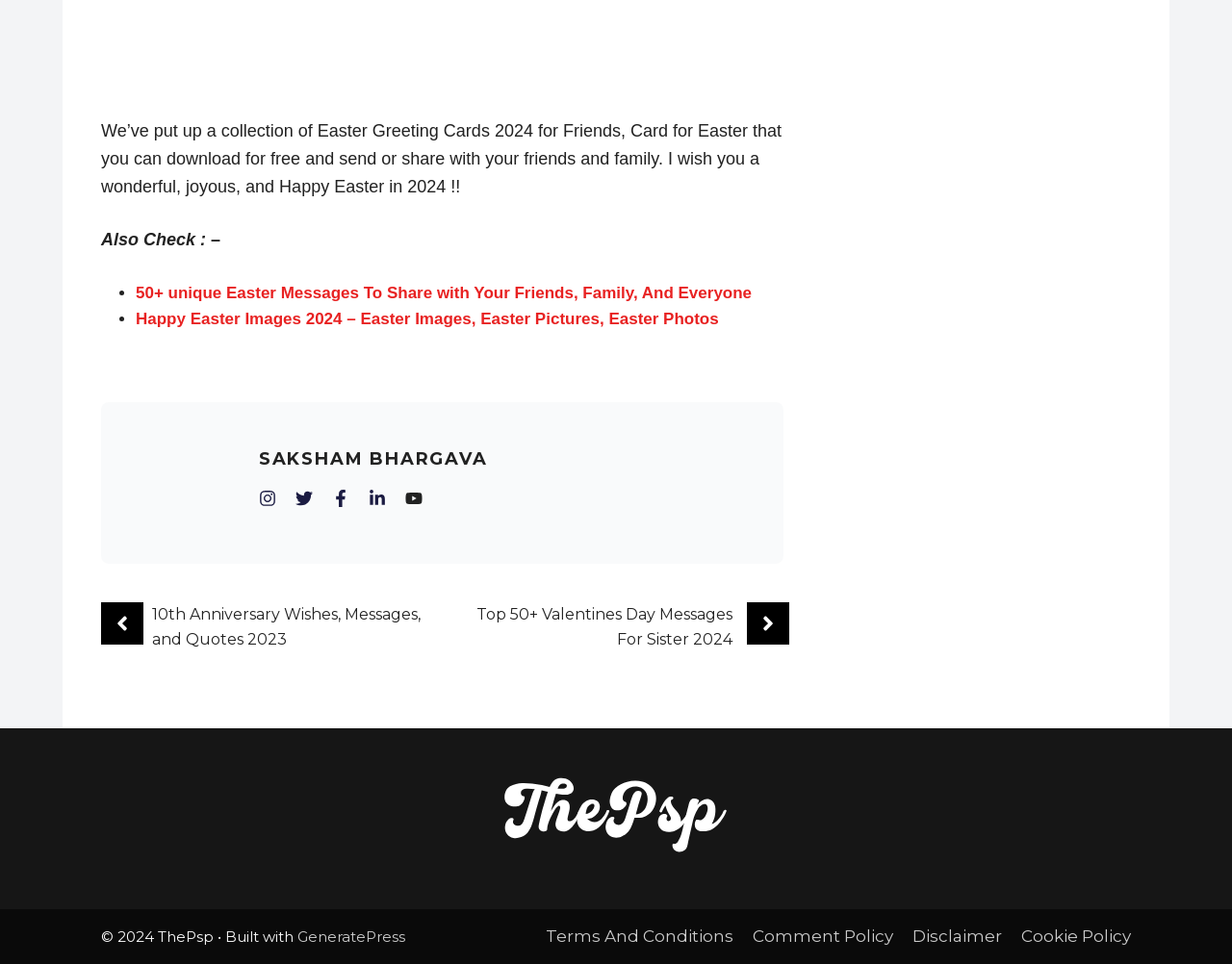Please respond to the question using a single word or phrase:
What is the occasion for the greeting cards?

Easter